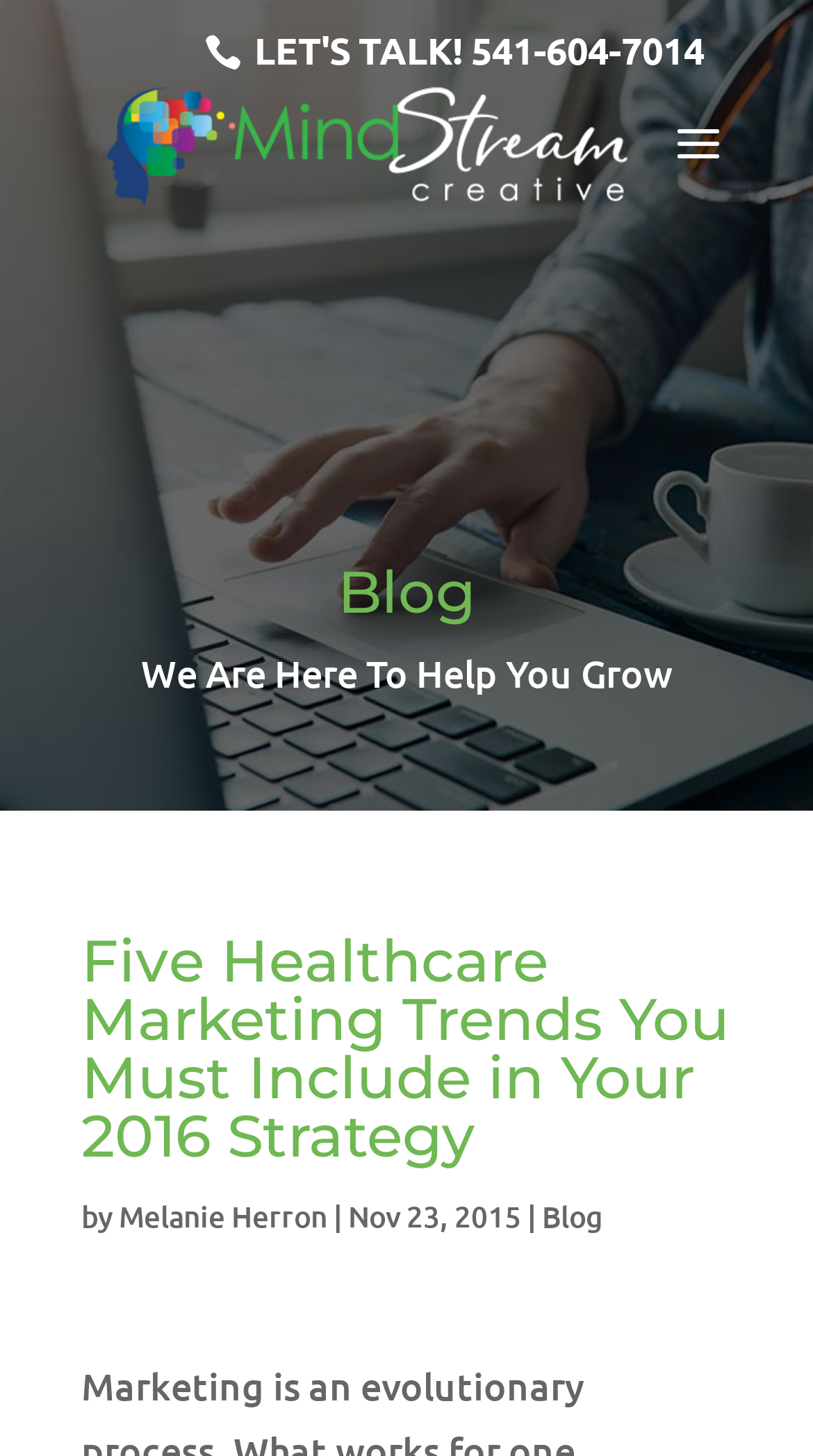Using floating point numbers between 0 and 1, provide the bounding box coordinates in the format (top-left x, top-left y, bottom-right x, bottom-right y). Locate the UI element described here: name="s" placeholder="Search …" title="Search for:"

[0.463, 0.042, 0.823, 0.045]